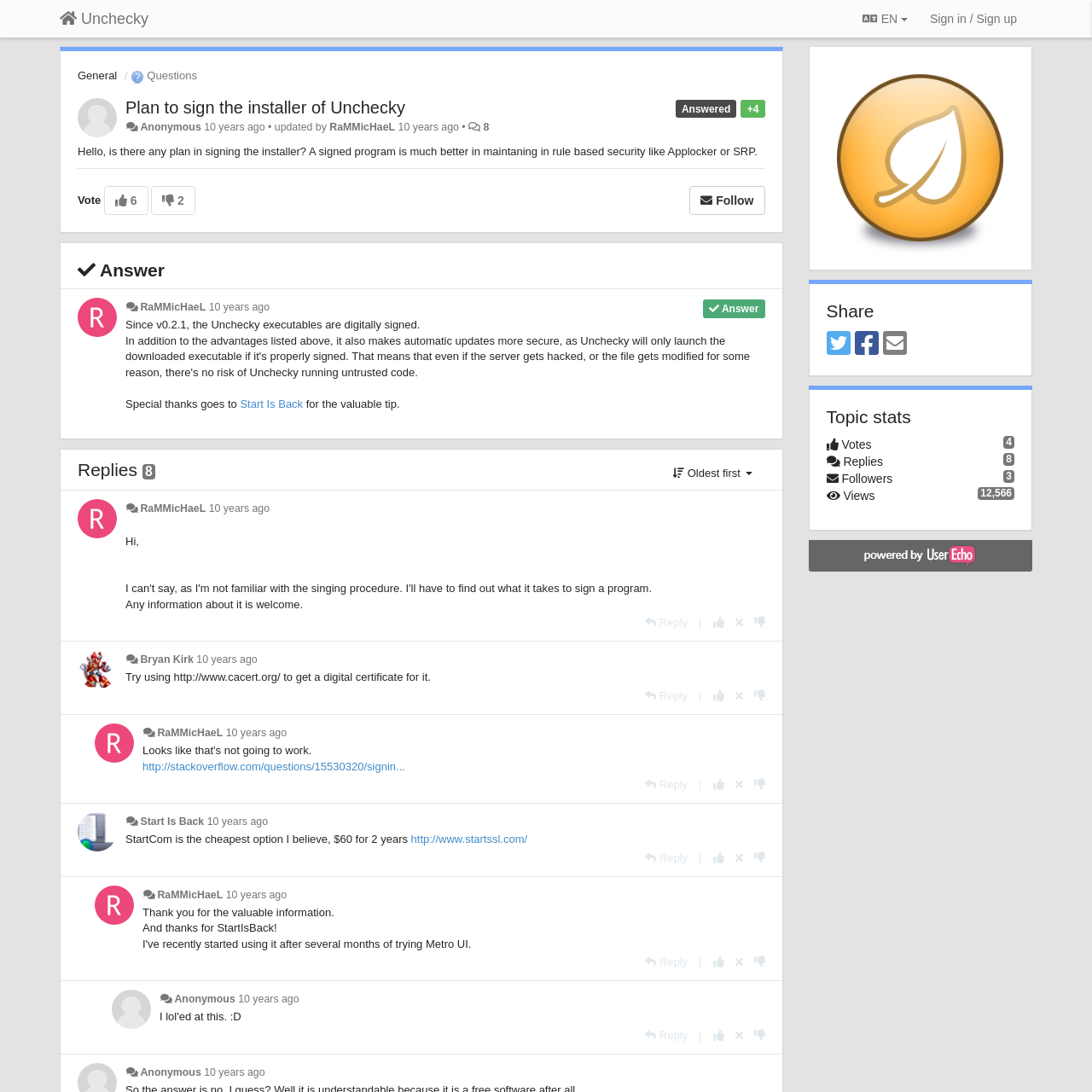What is the topic of the discussion?
Based on the screenshot, provide your answer in one word or phrase.

Signing the installer of Unchecky